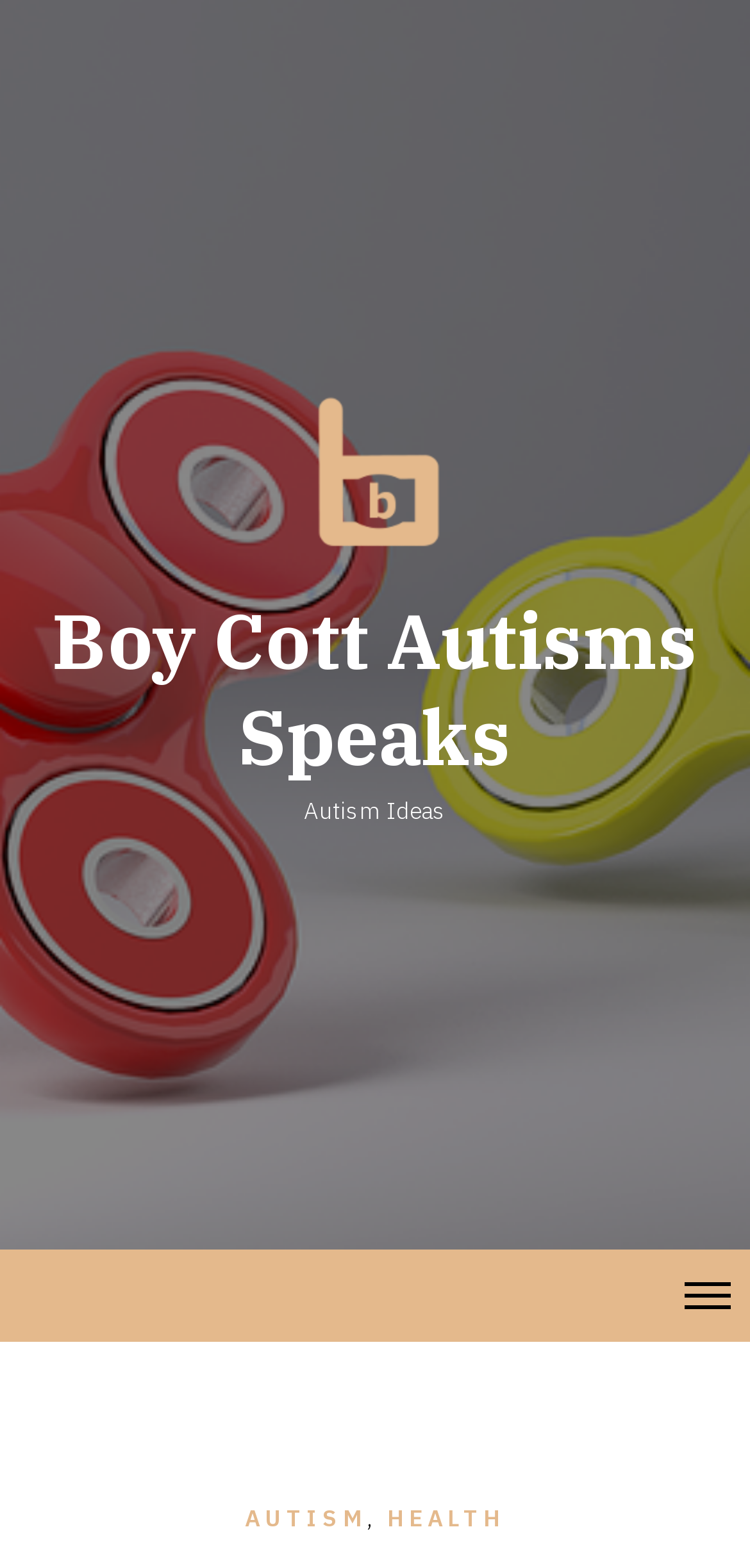Respond with a single word or short phrase to the following question: 
How many links are present on the webpage?

4